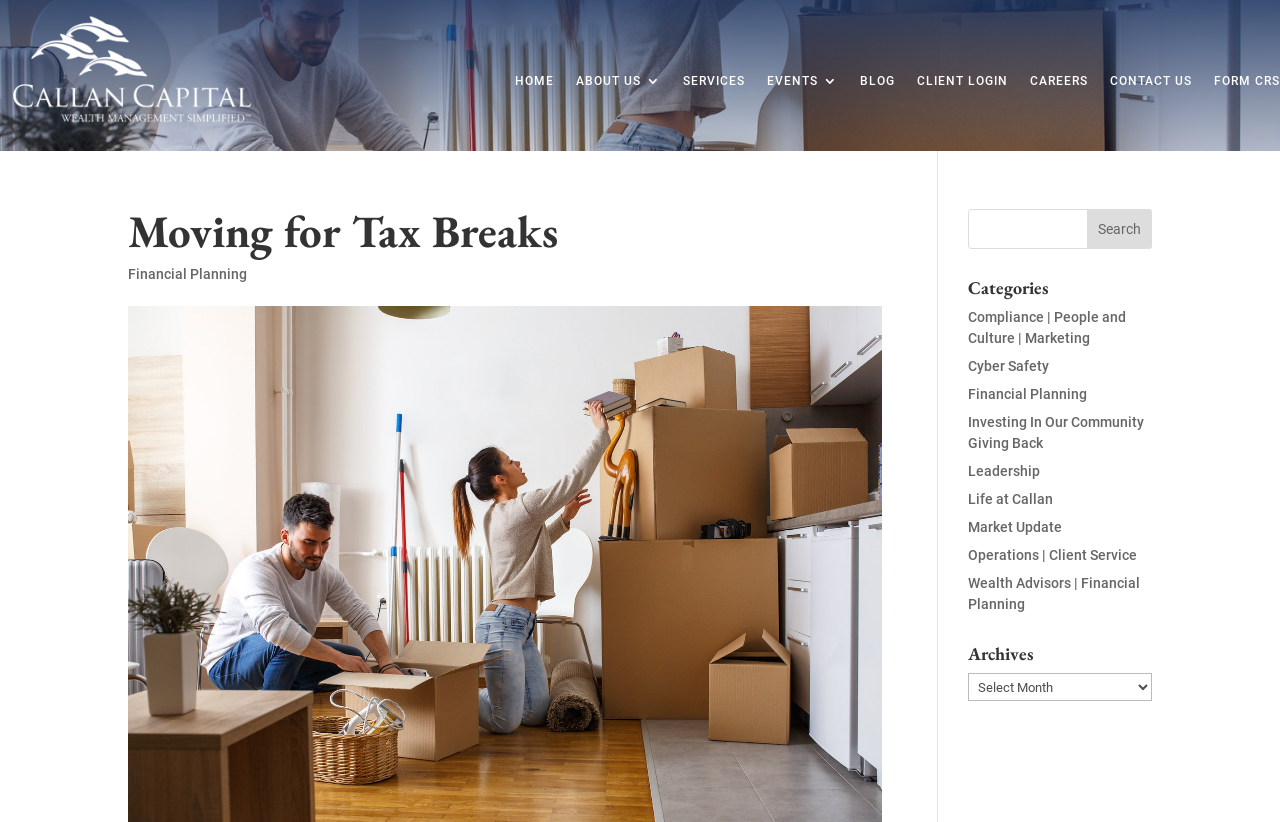Refer to the screenshot and give an in-depth answer to this question: What is the last link in the navigation menu?

I looked at the navigation menu at the top of the webpage and found the last link, which is 'FORM CRS'.